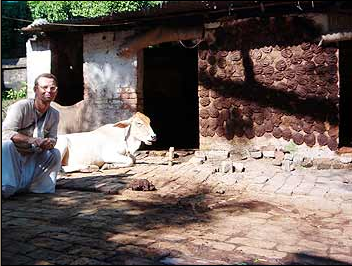Respond to the question below with a single word or phrase:
What is the structure in the backdrop made of?

Mud walls